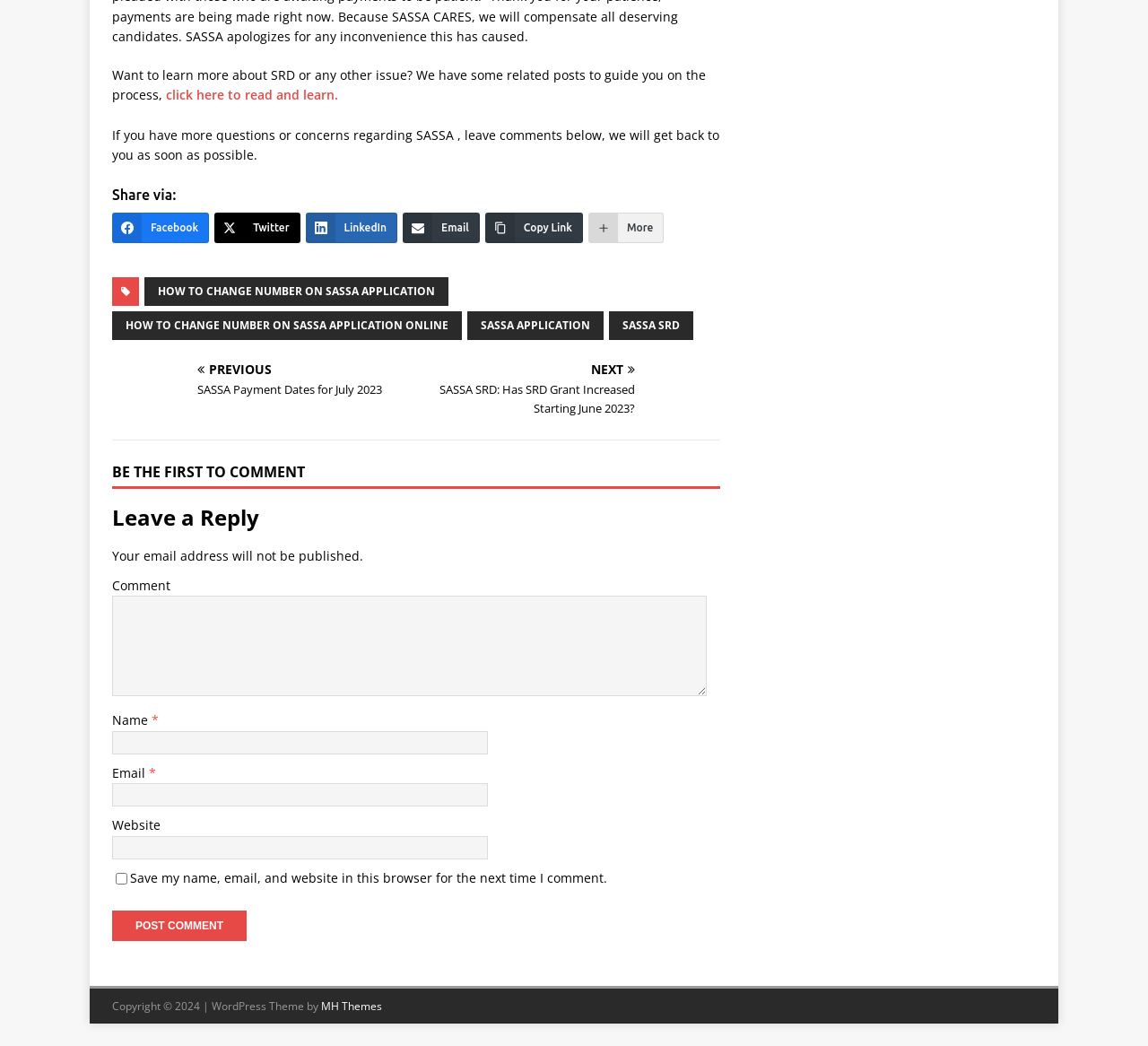Provide your answer in a single word or phrase: 
What is the format of the email address in the comment section?

Not specified